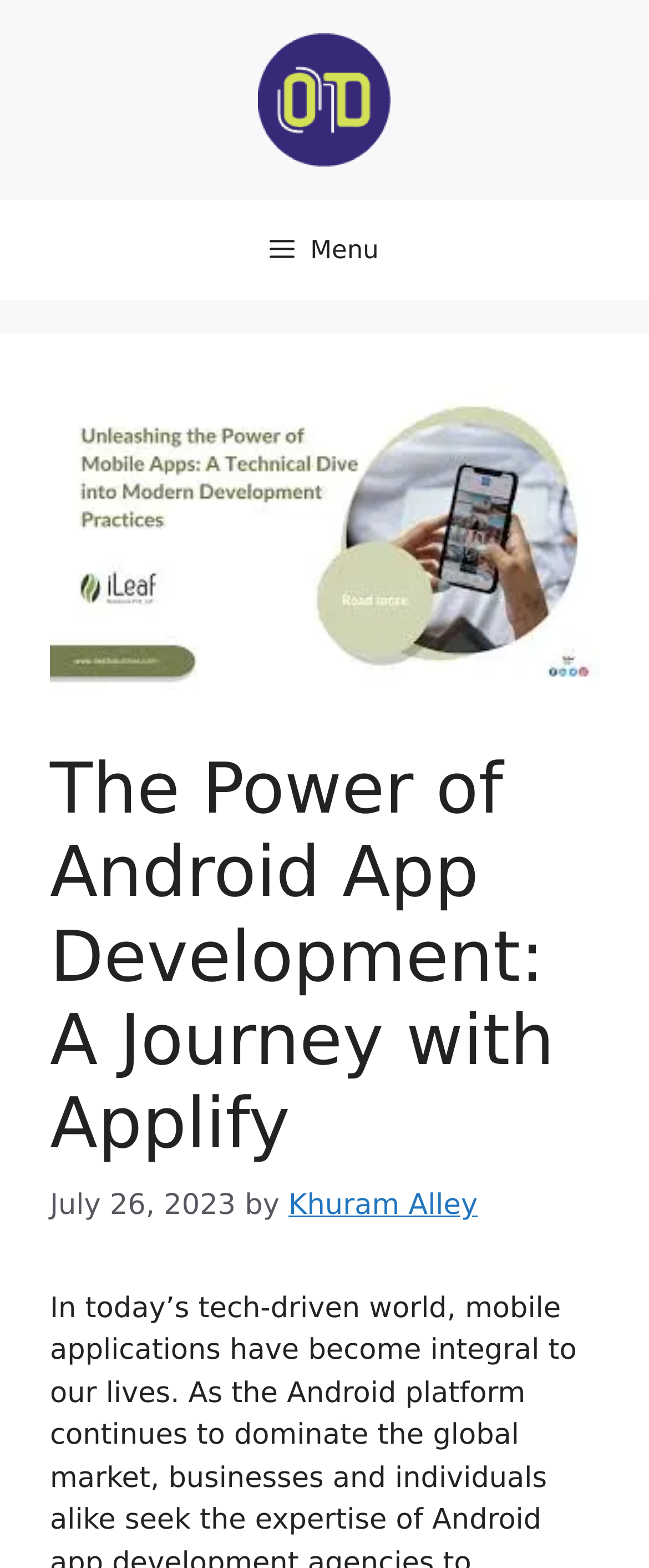What is the text on the banner?
Kindly give a detailed and elaborate answer to the question.

I found the text on the banner by looking at the banner element, which contains the text 'Site'.